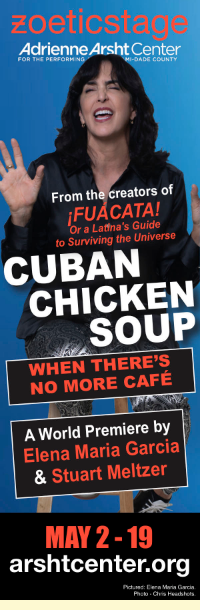Respond to the question below with a single word or phrase:
Where is the world premiere of the production taking place?

Adrienne Arsht Center